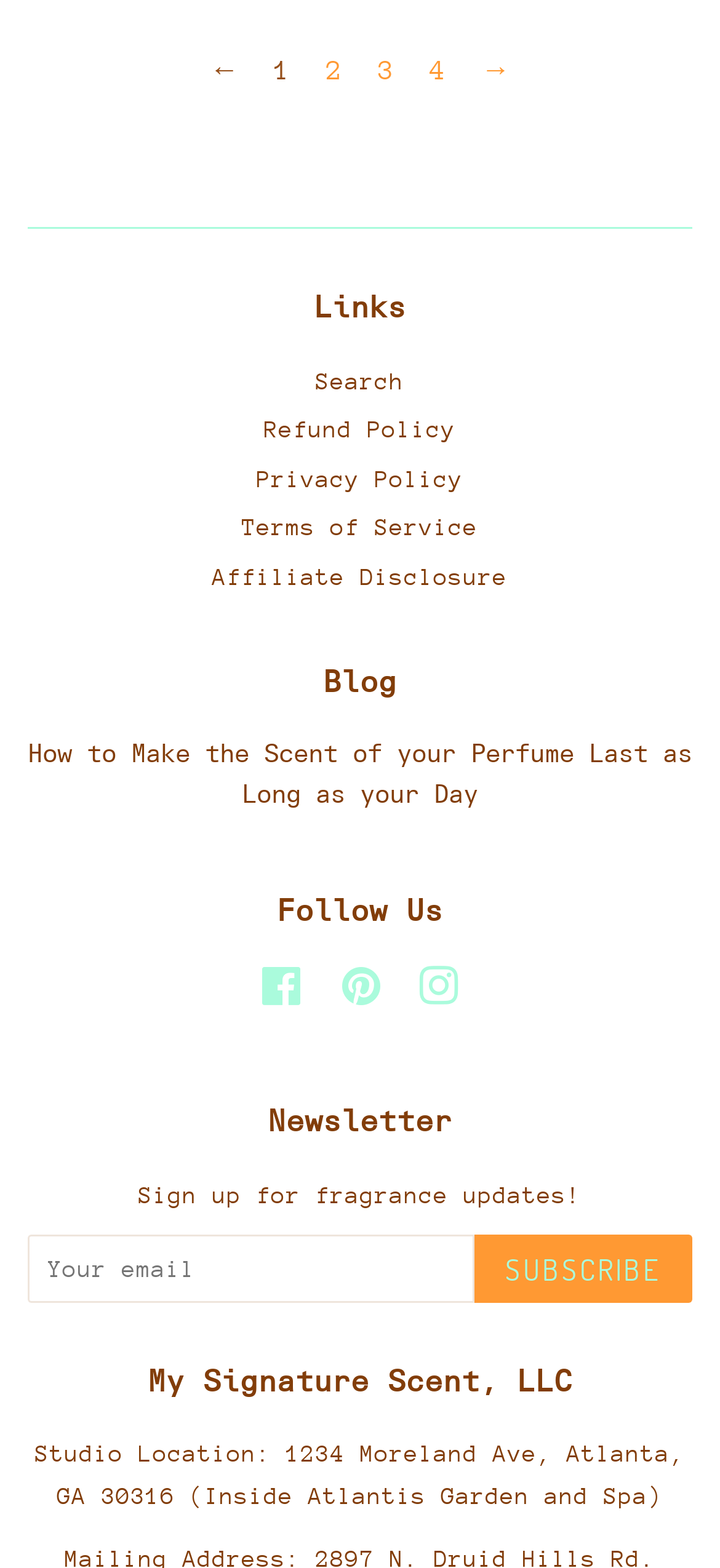What is the purpose of the textbox?
Use the information from the image to give a detailed answer to the question.

The textbox is located under the 'Newsletter' heading and is labeled as 'Your email'. It is likely used to enter an email address to subscribe to the newsletter.